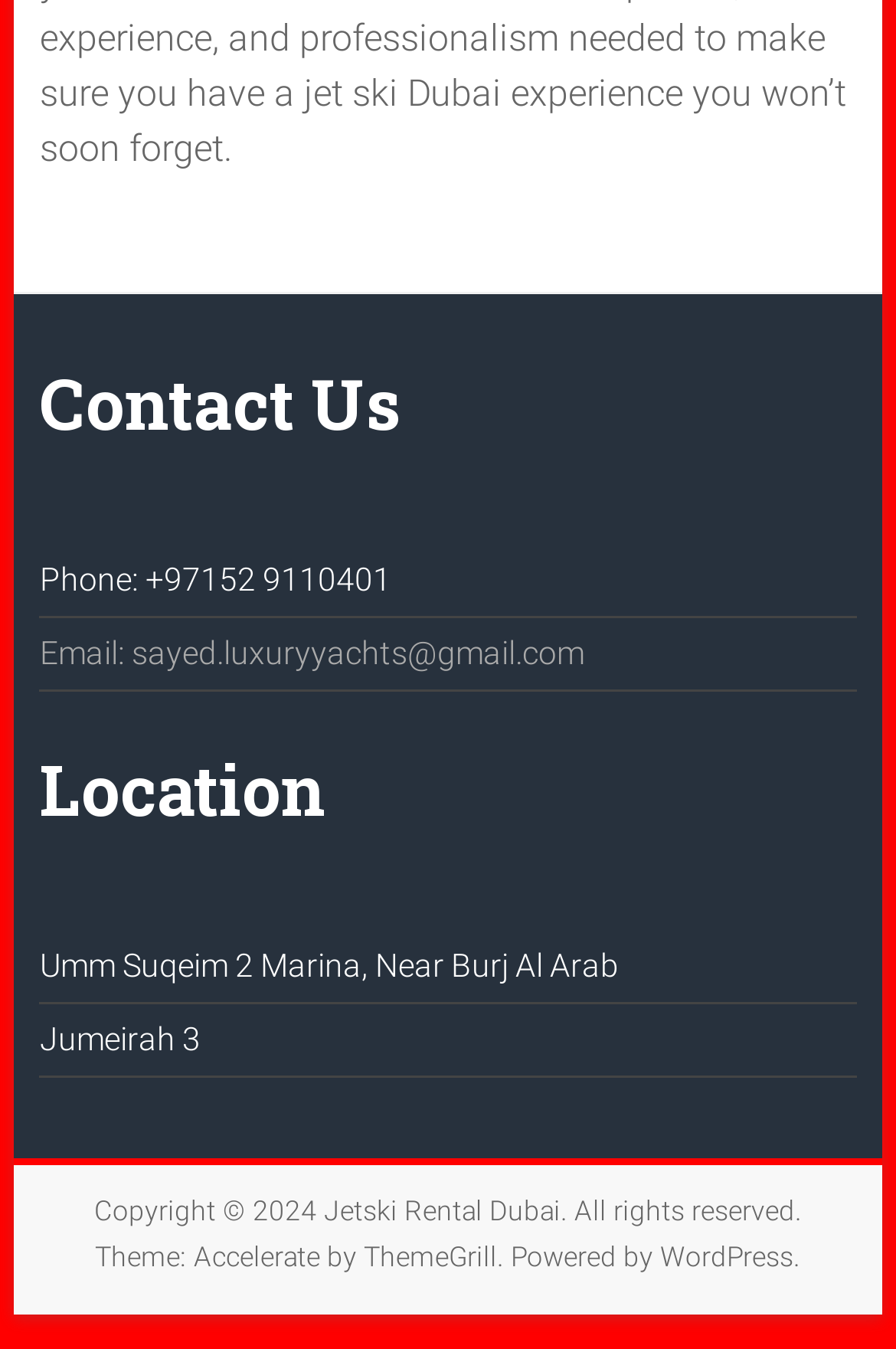Find the bounding box coordinates of the element I should click to carry out the following instruction: "Call the phone number".

[0.044, 0.415, 0.436, 0.442]